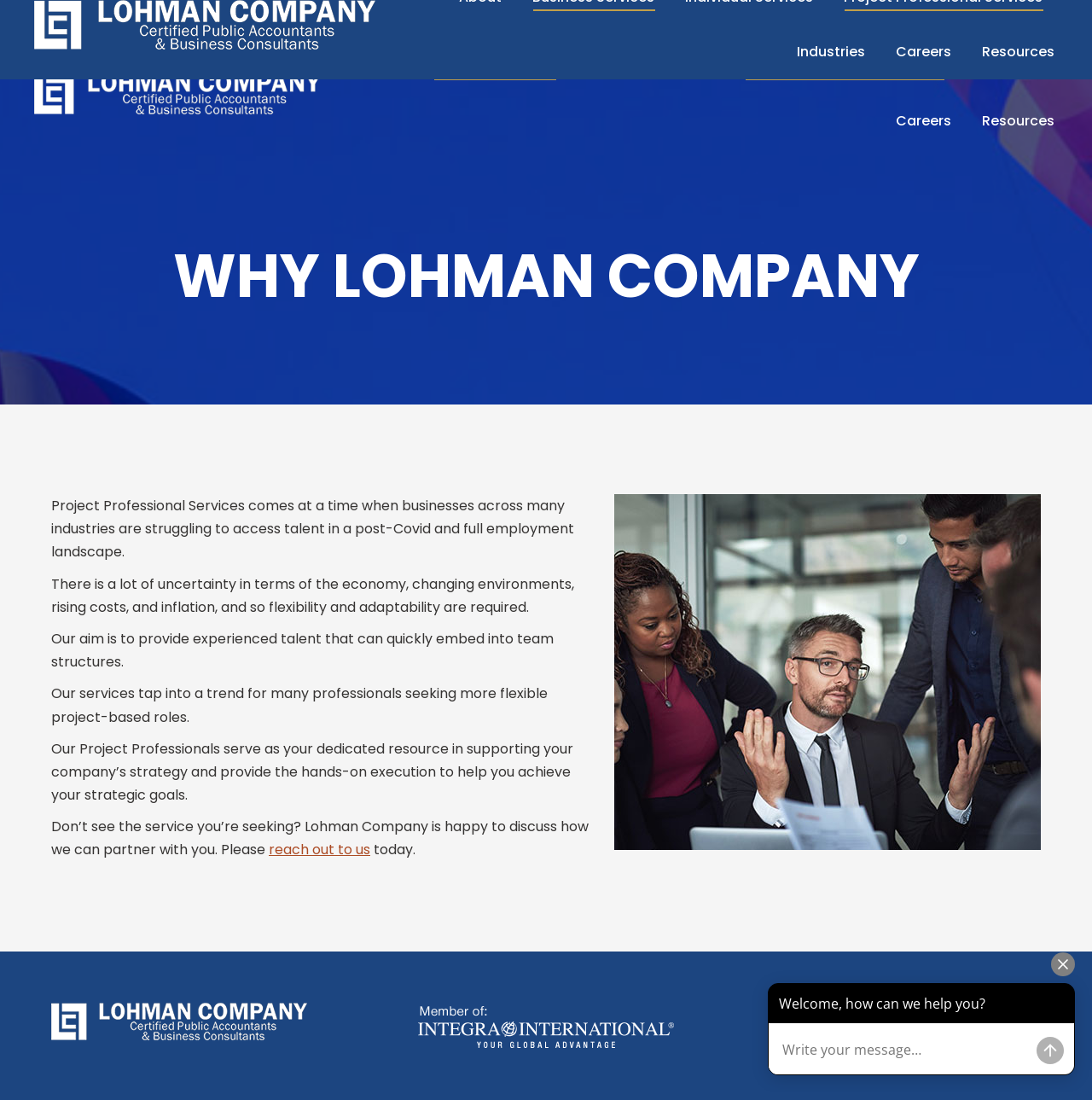What is the purpose of Lohman Company's Project Professionals?
Relying on the image, give a concise answer in one word or a brief phrase.

To provide experienced talent